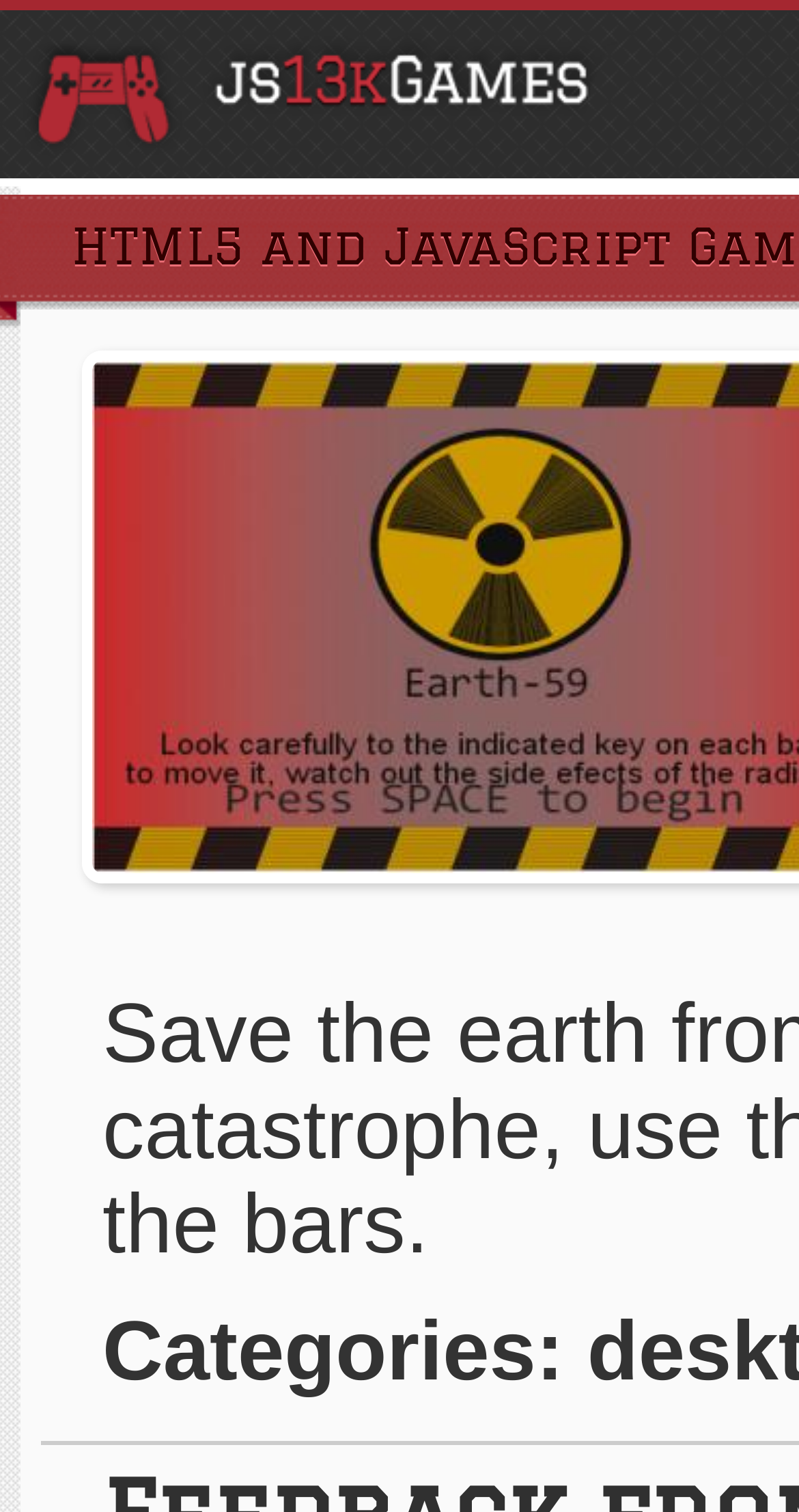What is the main heading displayed on the webpage? Please provide the text.

HTML5 and JavaScript Game Development Competition in just 13 kB